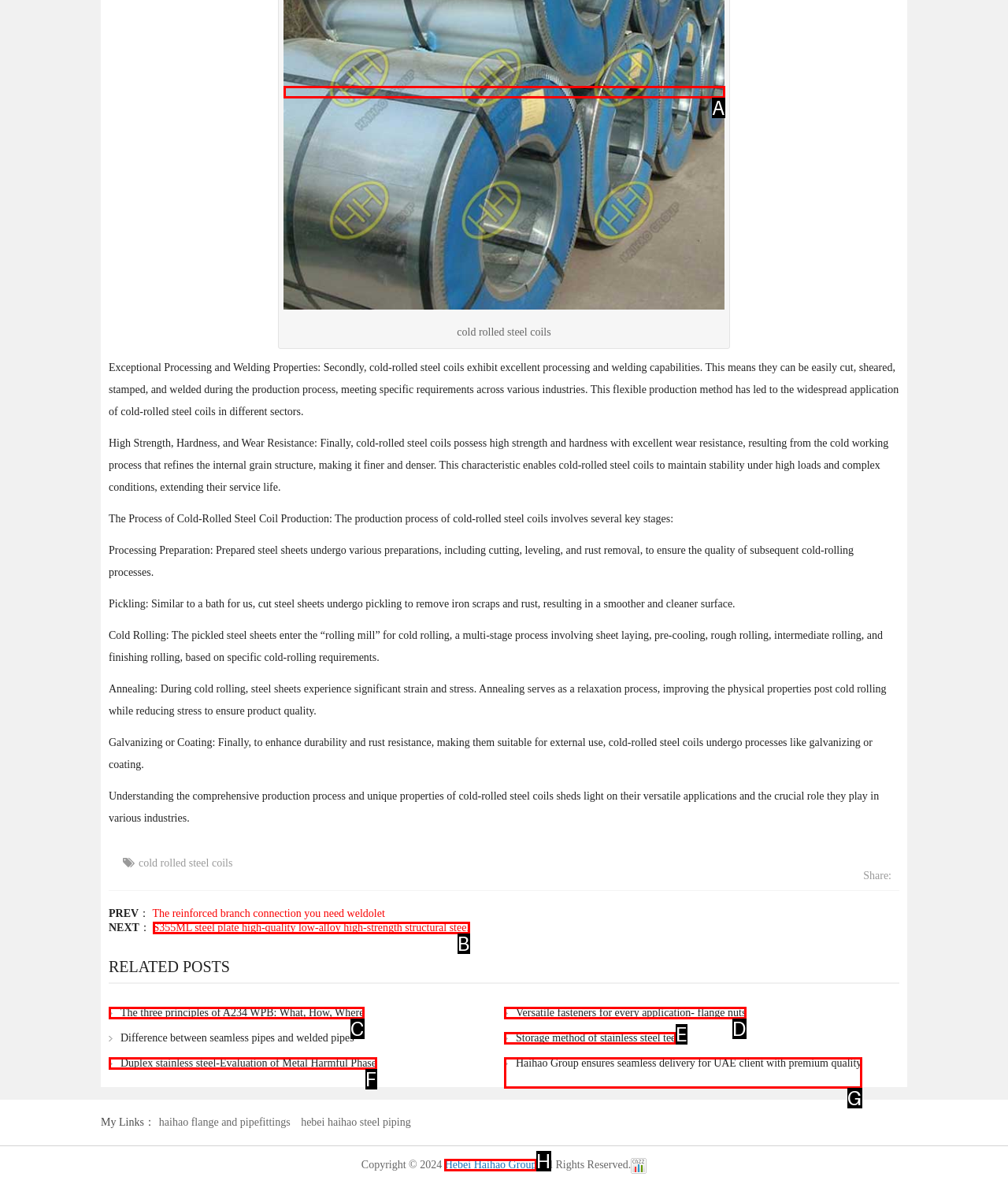Based on the element described as: parent_node: cold rolled steel coils
Find and respond with the letter of the correct UI element.

A